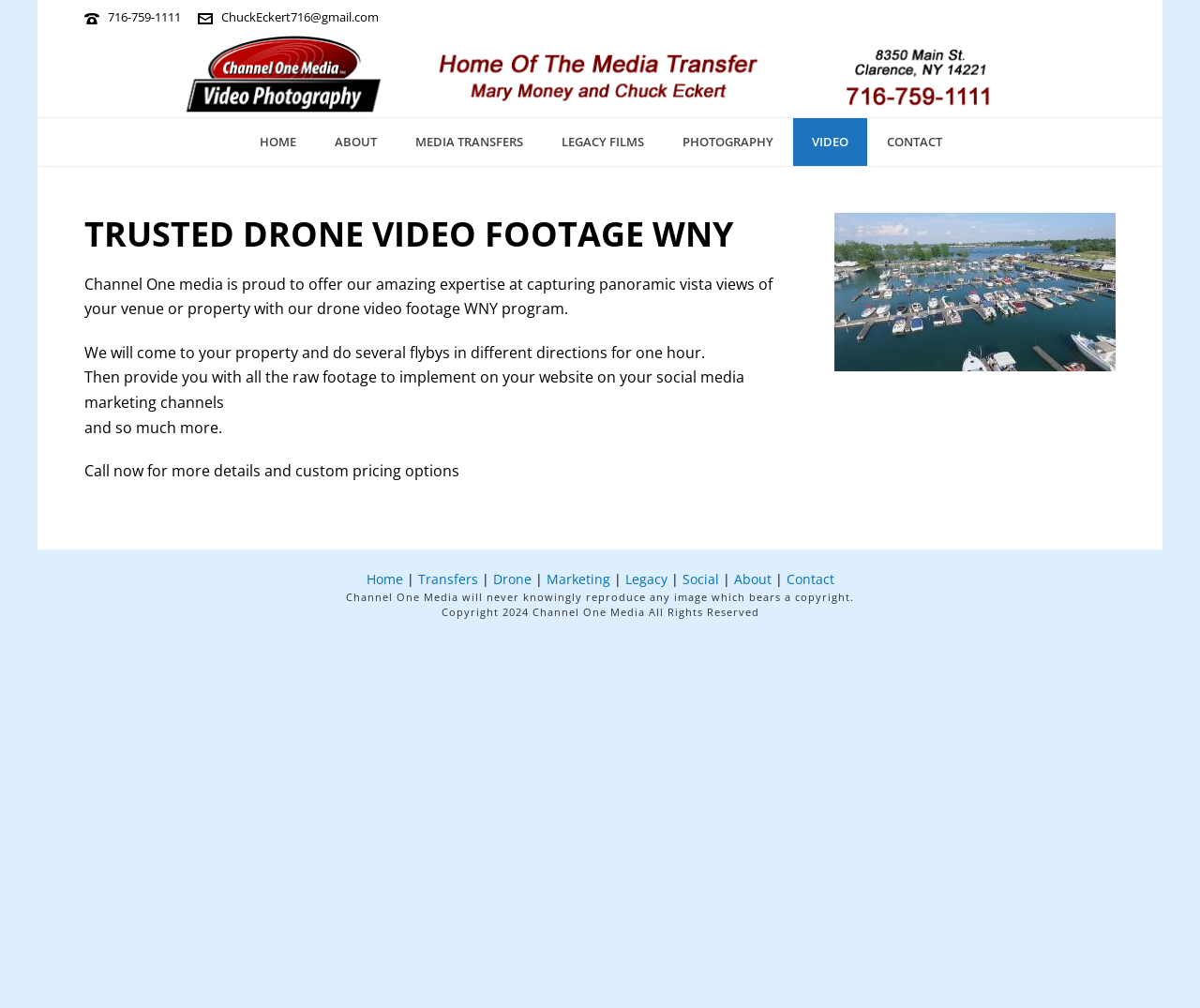Summarize the webpage comprehensively, mentioning all visible components.

The webpage is about Channel One Media, a company that offers drone video footage services in Western New York (WNY). At the top left of the page, there is a phone number and an email address. Next to them are two small images. 

Below these elements, there is a main navigation menu with links to different sections of the website, including "HOME", "ABOUT", "MEDIA TRANSFERS", "LEGACY FILMS", "PHOTOGRAPHY", "VIDEO", and "CONTACT". Some of these links have dropdown menus.

The main content of the page is divided into two sections. On the left, there is a heading that reads "TRUSTED DRONE VIDEO FOOTAGE WNY" with an image below it. On the right, there are four paragraphs of text that describe the company's drone video footage services, including capturing panoramic vista views of properties and providing raw footage for clients to use on their websites and social media channels.

At the bottom of the page, there is a secondary navigation menu with links to different sections of the website, including "Home", "Transfers", "Drone", "Marketing", "Legacy", "Social", "About", and "Contact". These links are separated by vertical lines. Below this menu, there are two lines of text, one stating that the company will not reproduce copyrighted images and the other displaying the company's copyright information.